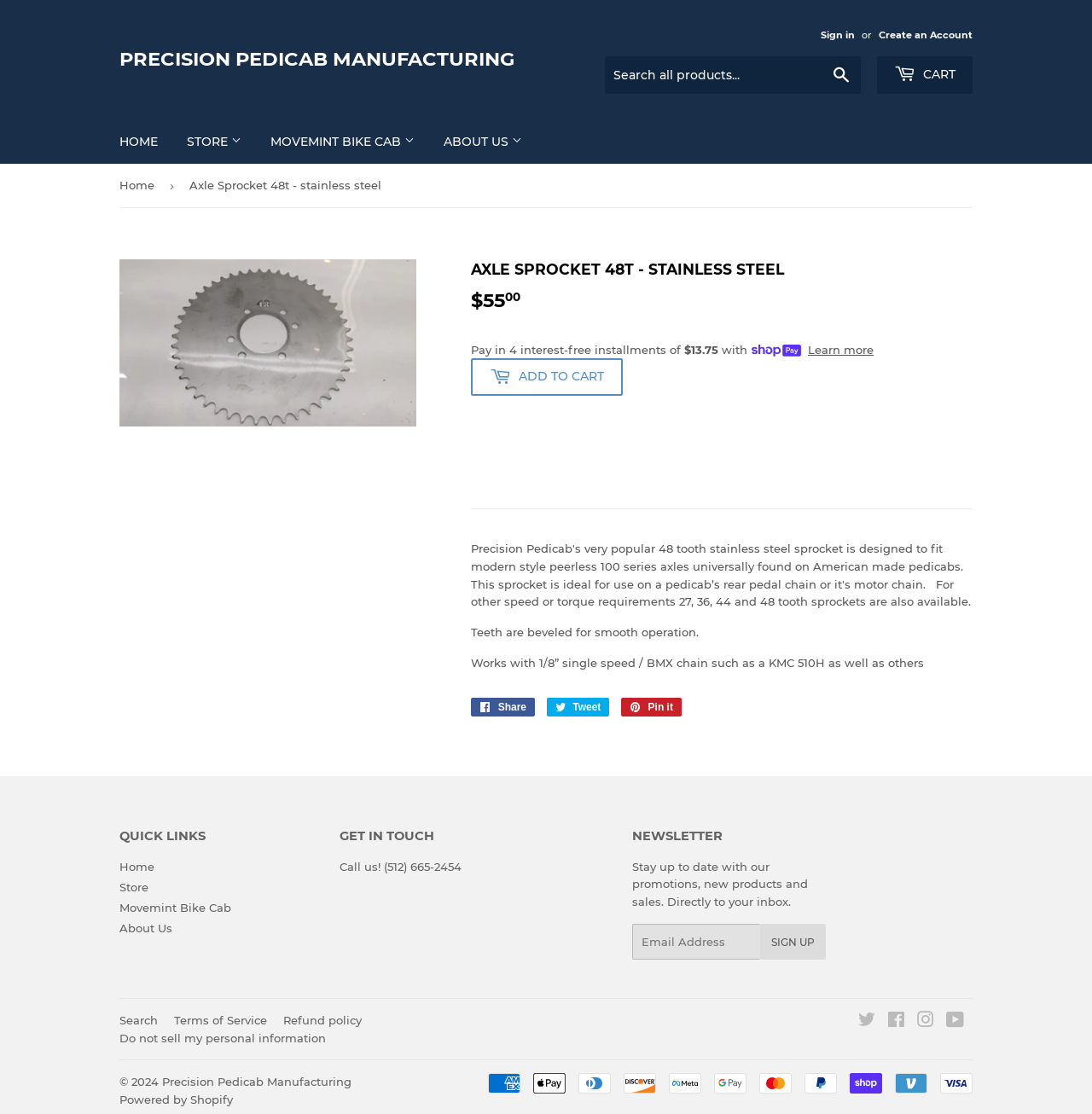Bounding box coordinates are specified in the format (top-left x, top-left y, bottom-right x, bottom-right y). All values are floating point numbers bounded between 0 and 1. Please provide the bounding box coordinate of the region this sentence describes: Refund policy

[0.259, 0.91, 0.331, 0.922]